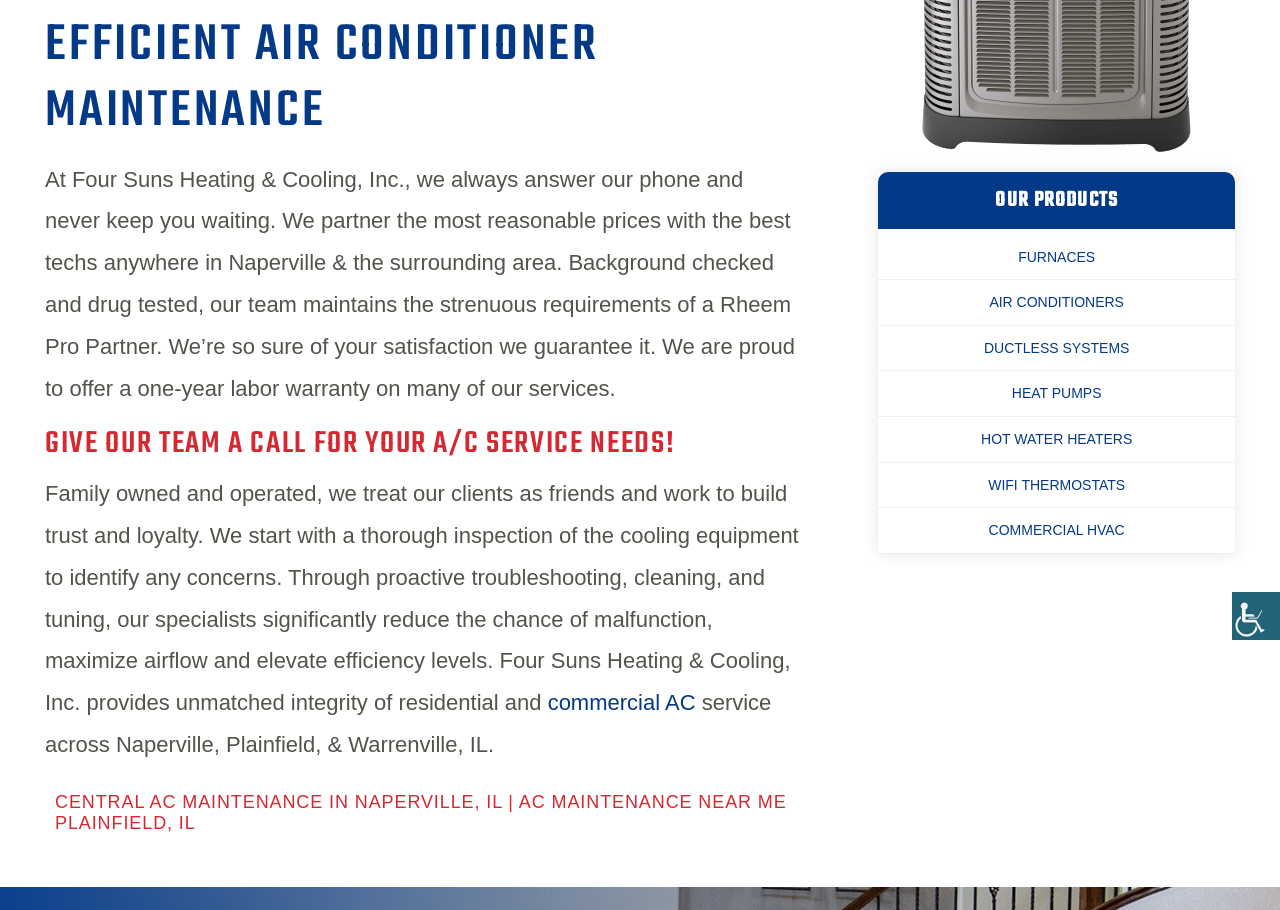Find and provide the bounding box coordinates for the UI element described with: "Furnaces".

[0.686, 0.258, 0.965, 0.307]